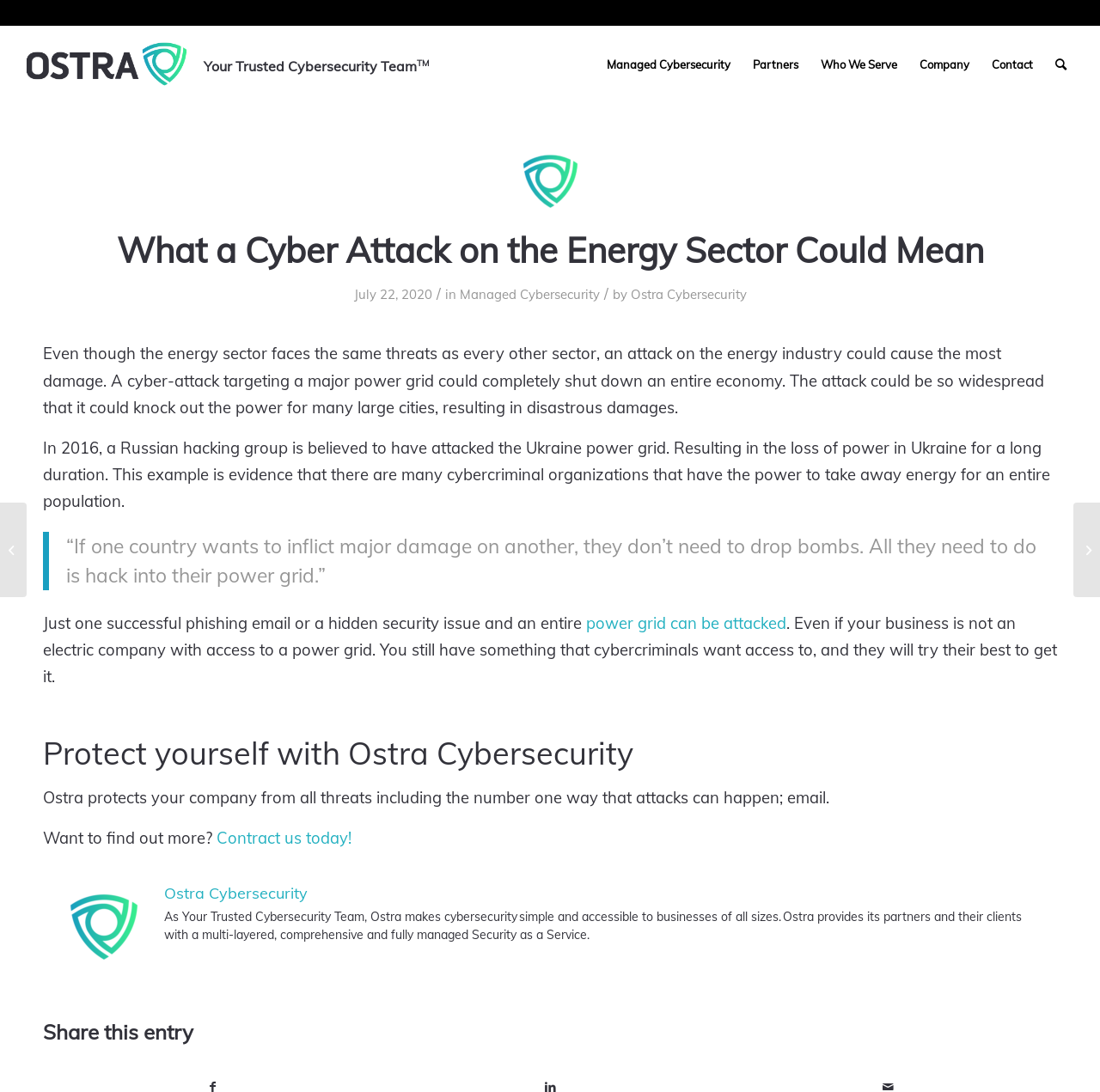Find the bounding box coordinates of the element you need to click on to perform this action: 'Find out more about protecting yourself from cyber attacks'. The coordinates should be represented by four float values between 0 and 1, in the format [left, top, right, bottom].

[0.197, 0.758, 0.32, 0.776]